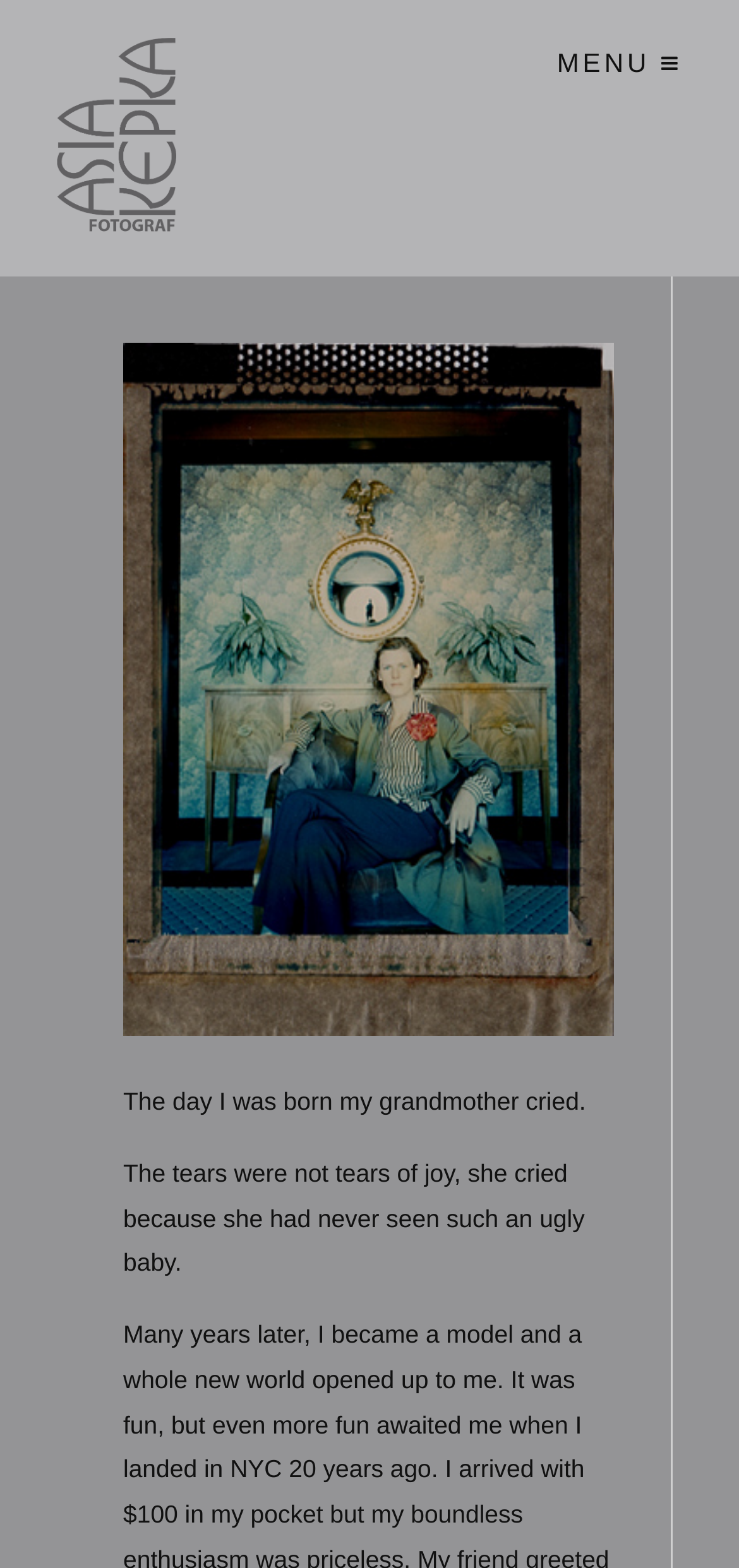Provide a thorough description of the webpage you see.

The webpage is about Asia Kepka's biography. At the top-left corner, there is a heading with the text "Asia Kepka" which is also a link. This heading is accompanied by an image with the same name, likely a profile picture. 

On the top-right corner, there is a link labeled "MENU" with an icon. Below this menu link, there is a smaller image, possibly a logo or an icon, with the description "serious-photographer_small". 

Below the menu link, there are two paragraphs of text. The first paragraph starts with the sentence "The day I was born my grandmother cried." The second paragraph continues with the sentence "The tears were not tears of joy, she cried because she had never seen such an ugly baby." These paragraphs are positioned below the menu link and the smaller image, and are aligned to the left side of the page.